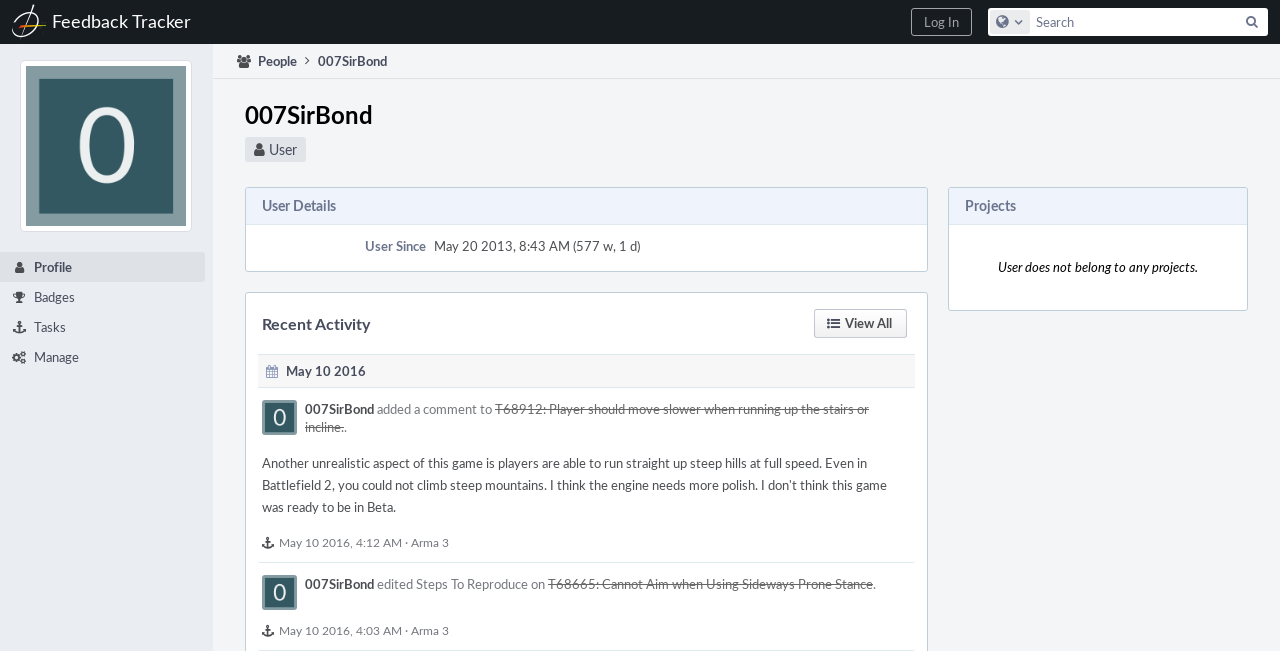Locate the bounding box coordinates of the clickable area needed to fulfill the instruction: "Visit 'About Us' page".

None